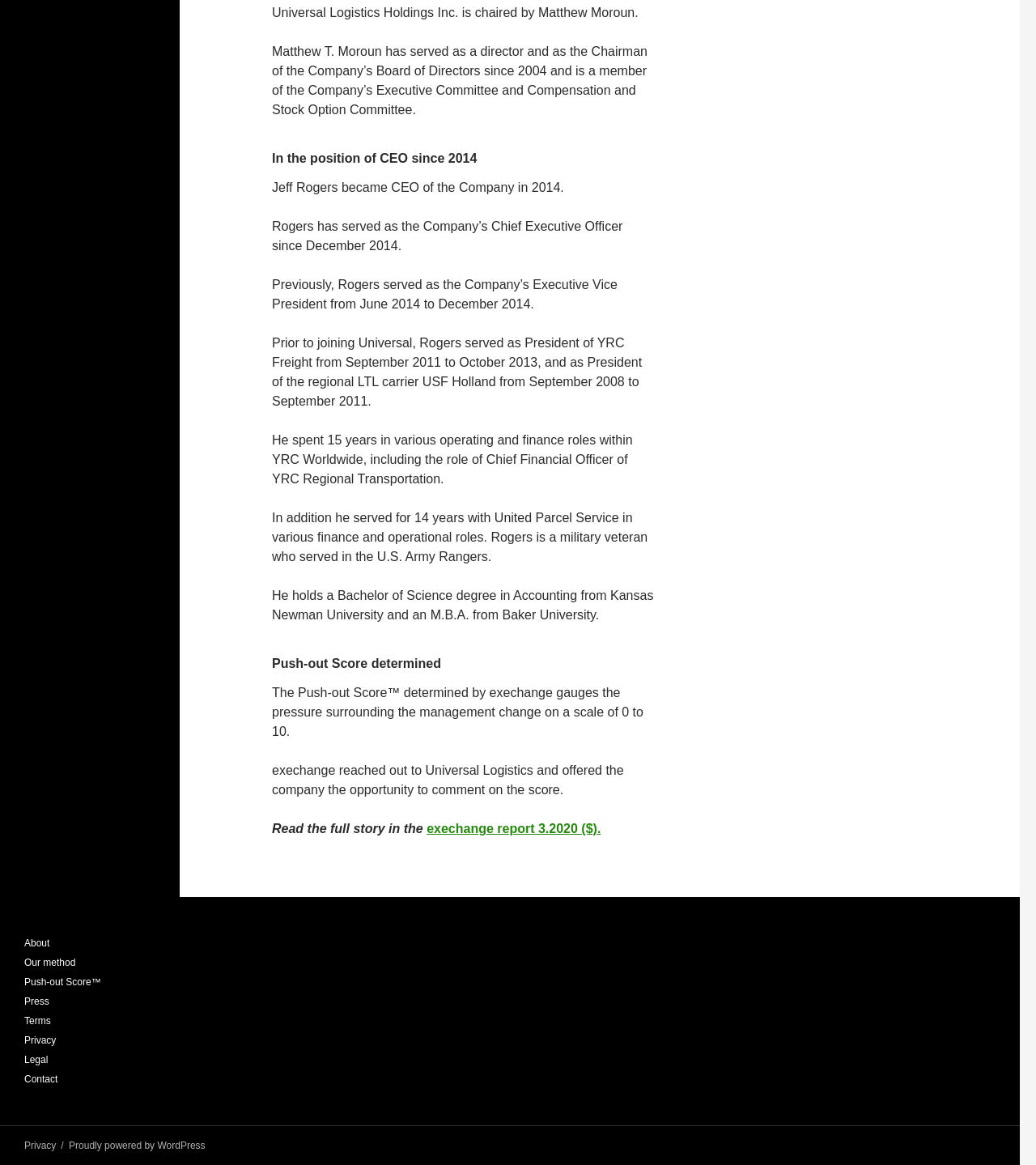Identify the bounding box coordinates of the region I need to click to complete this instruction: "Go to Push-out Score".

[0.023, 0.838, 0.097, 0.848]